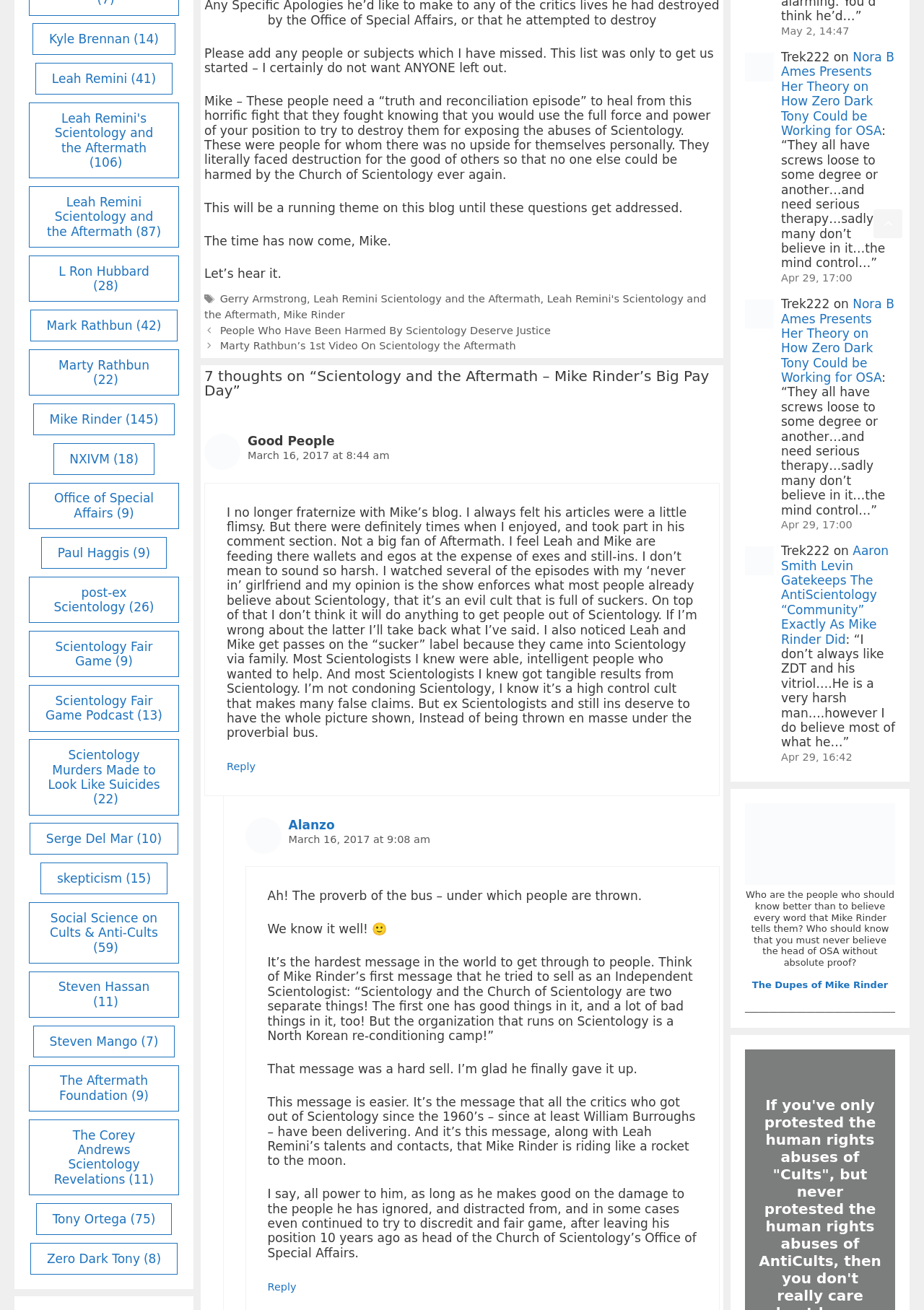Who is the author of the first comment?
Please answer the question with a detailed response using the information from the screenshot.

The first comment on the webpage is written by 'Good People', as indicated by the StaticText element 'Good People' with bounding box coordinates [0.268, 0.331, 0.362, 0.342].